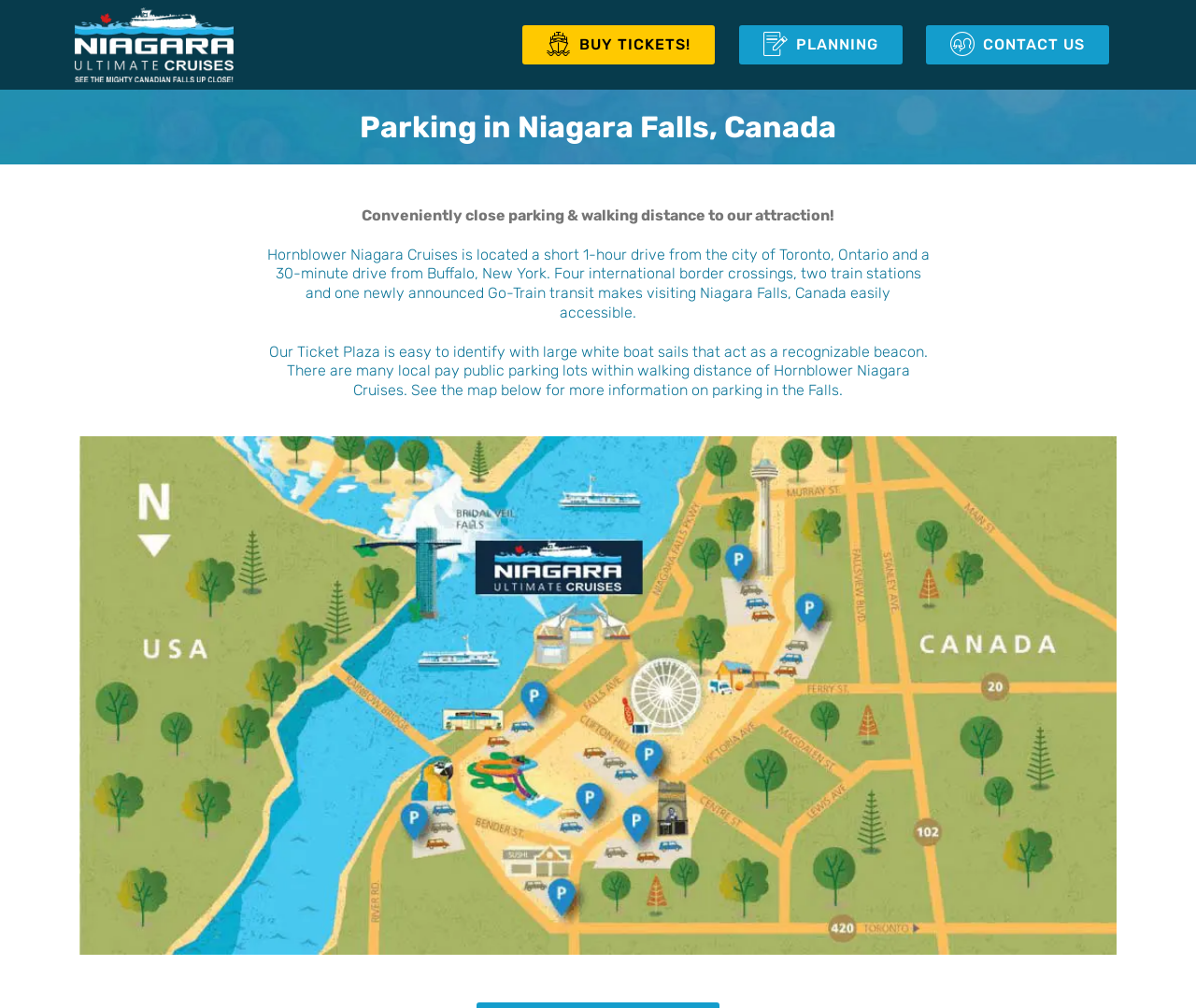Observe the image and answer the following question in detail: What is the purpose of the Ticket Plaza?

I read the text in the heading element and found the sentence 'Our Ticket Plaza is easy to identify with large white boat sails that act as a recognizable beacon.' which describes the purpose of the Ticket Plaza.